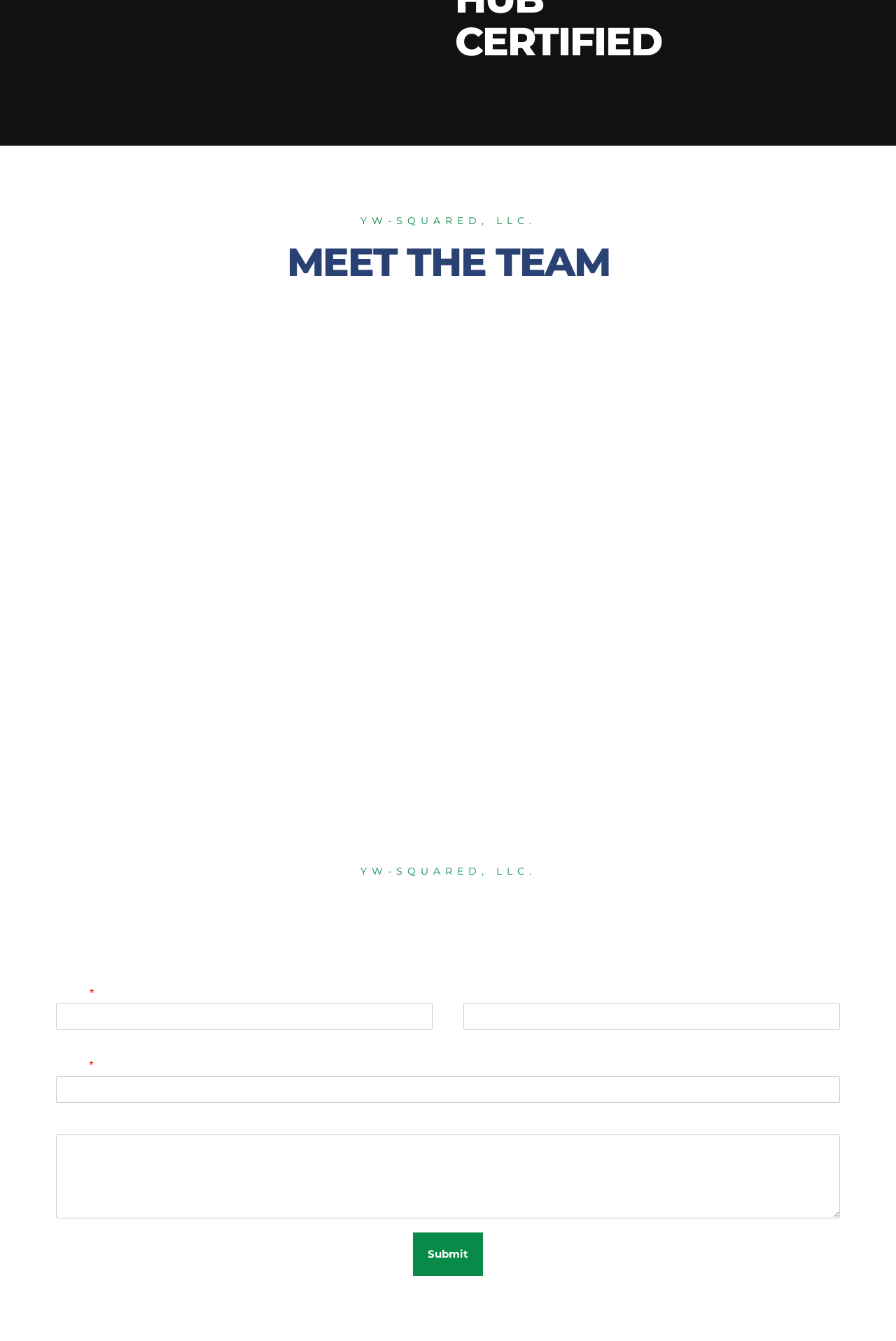Given the element description, predict the bounding box coordinates in the format (top-left x, top-left y, bottom-right x, bottom-right y). Make sure all values are between 0 and 1. Here is the element description: Submit

[0.461, 0.919, 0.539, 0.951]